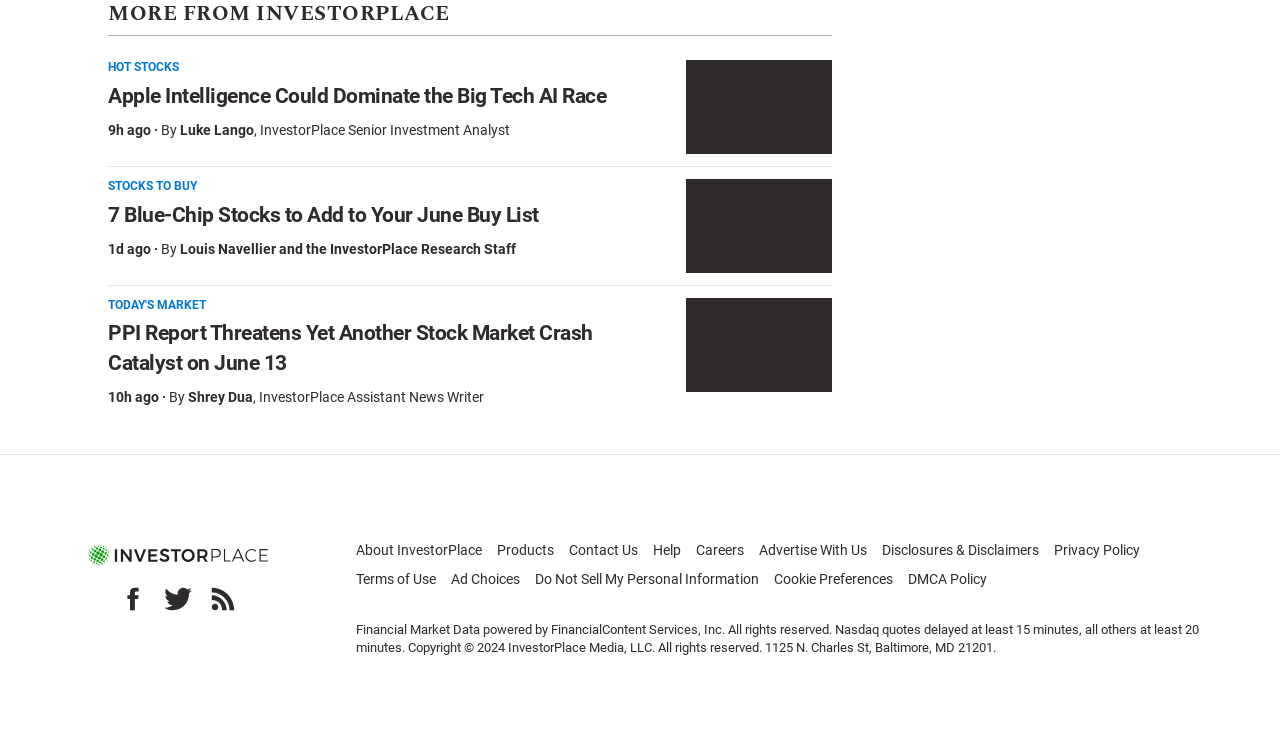Kindly determine the bounding box coordinates for the clickable area to achieve the given instruction: "Read more about PPI Report Threatens Yet Another Stock Market Crash Catalyst on June 13".

[0.536, 0.402, 0.65, 0.528]